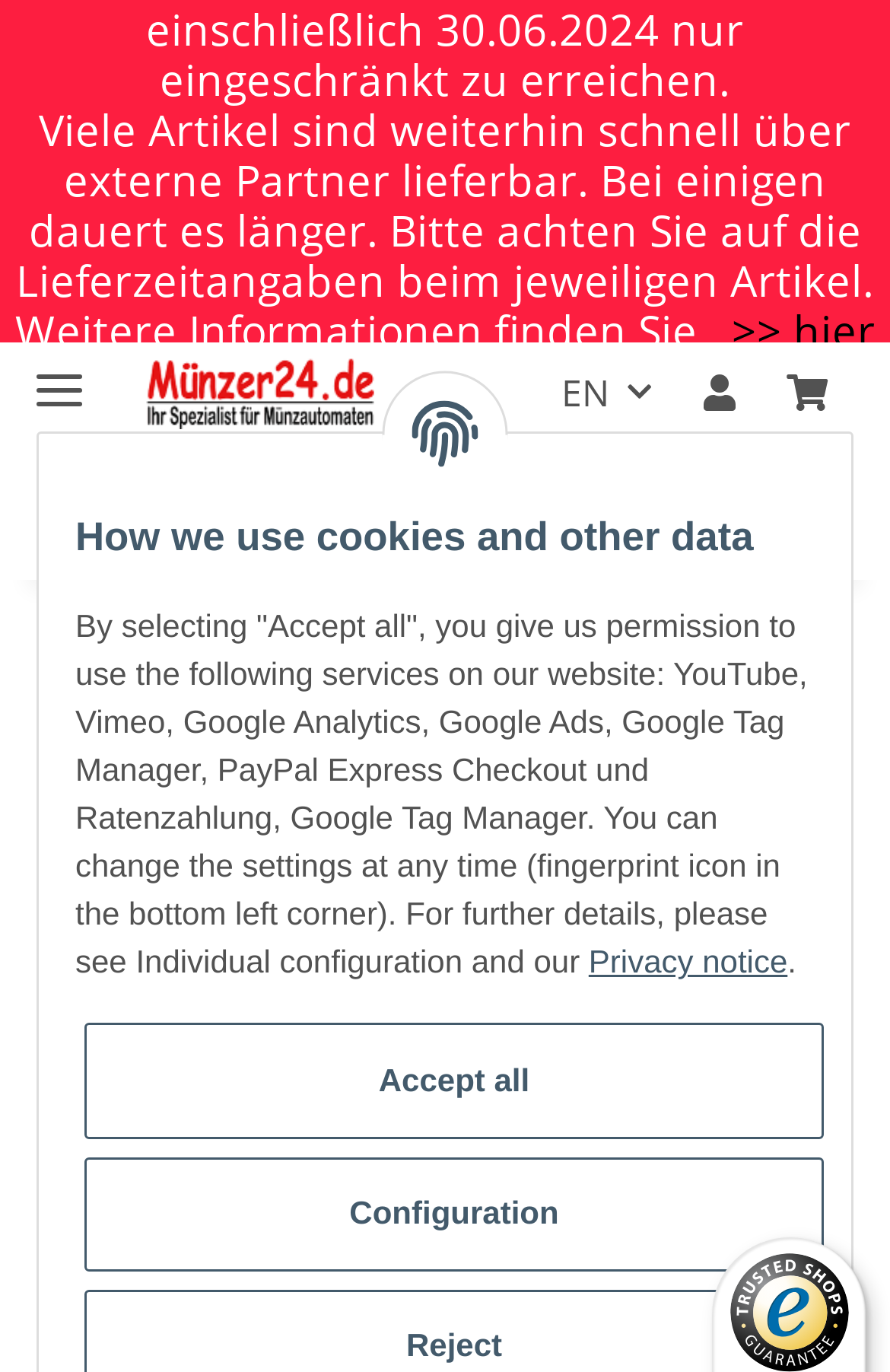What is the name of the website?
Refer to the image and provide a one-word or short phrase answer.

Münzer24.de